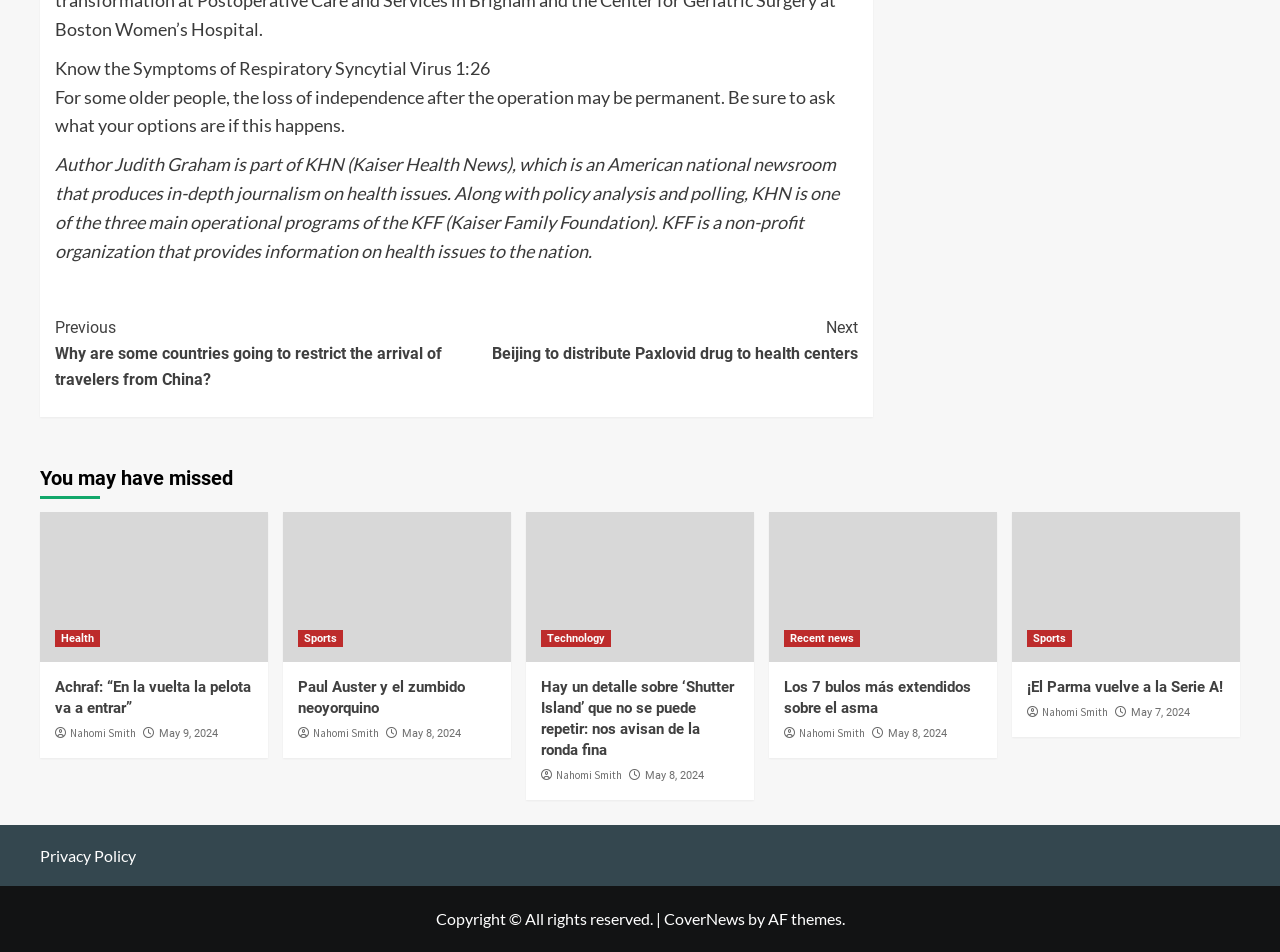Please find the bounding box coordinates of the section that needs to be clicked to achieve this instruction: "Go to 'Health' news".

[0.043, 0.662, 0.078, 0.68]